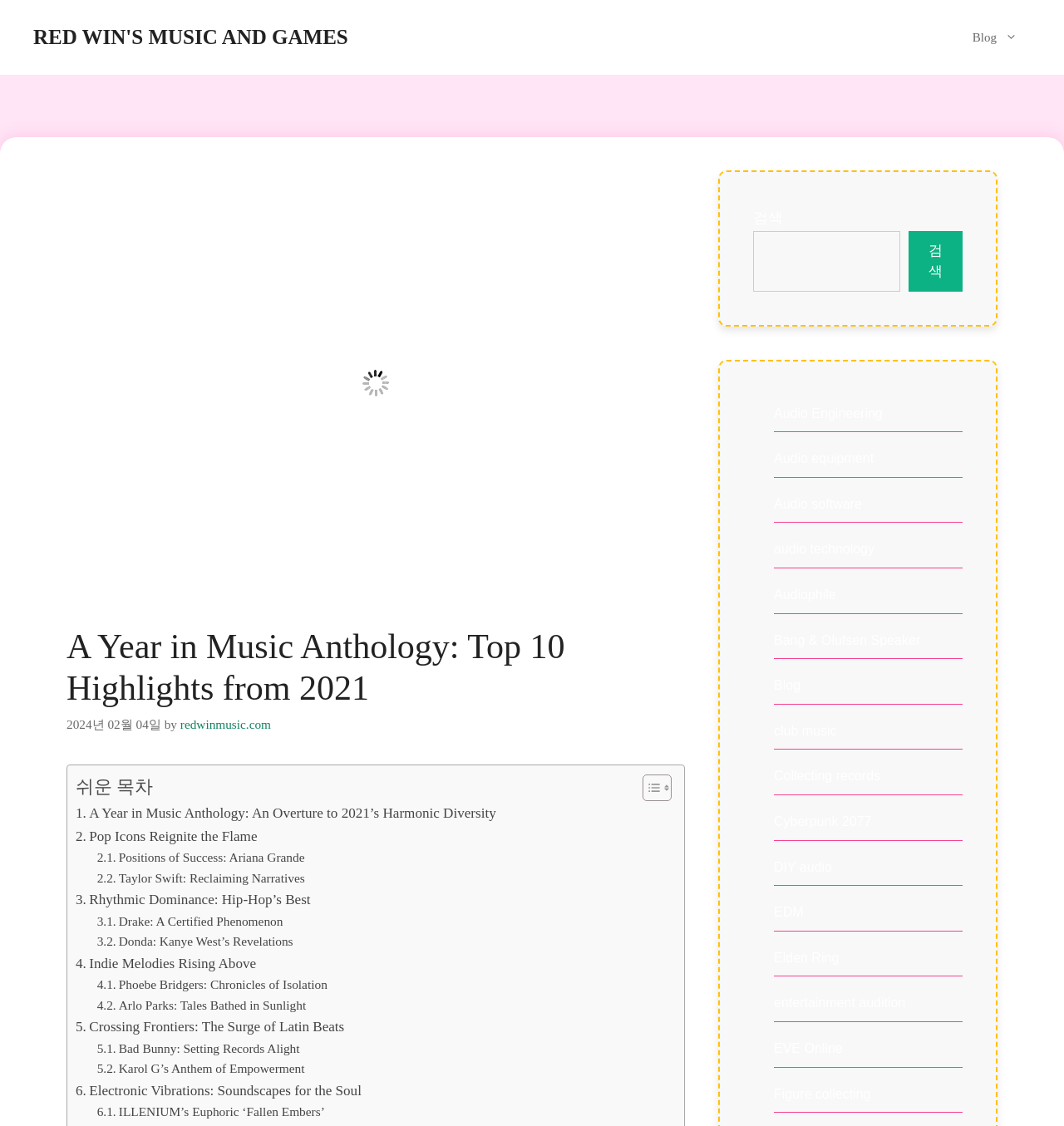Please respond in a single word or phrase: 
What are the categories listed in the complementary section?

Audio Engineering, Audio equipment, etc.